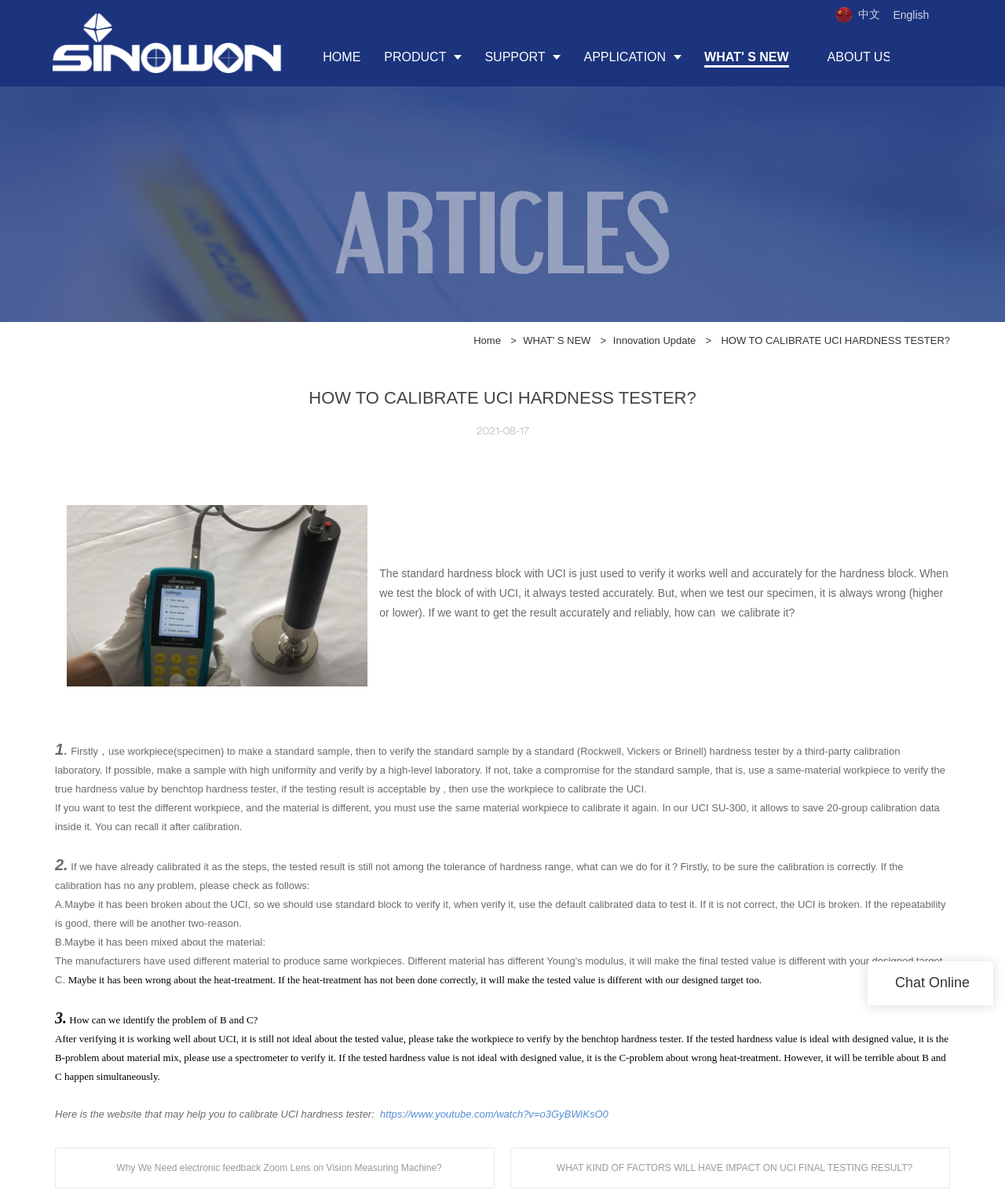Identify the bounding box coordinates for the UI element described by the following text: "WHAT' S NEW". Provide the coordinates as four float numbers between 0 and 1, in the format [left, top, right, bottom].

[0.689, 0.023, 0.811, 0.072]